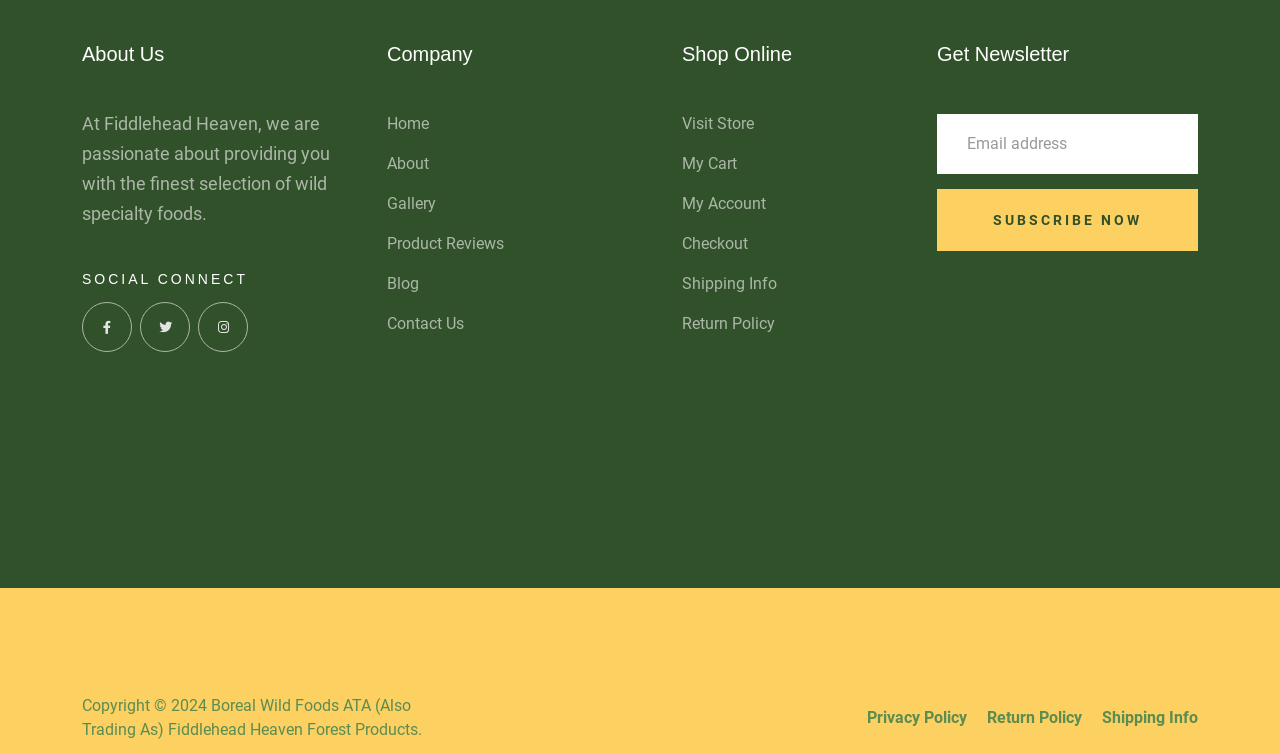Can you find the bounding box coordinates of the area I should click to execute the following instruction: "Click on About Us"?

[0.064, 0.045, 0.268, 0.098]